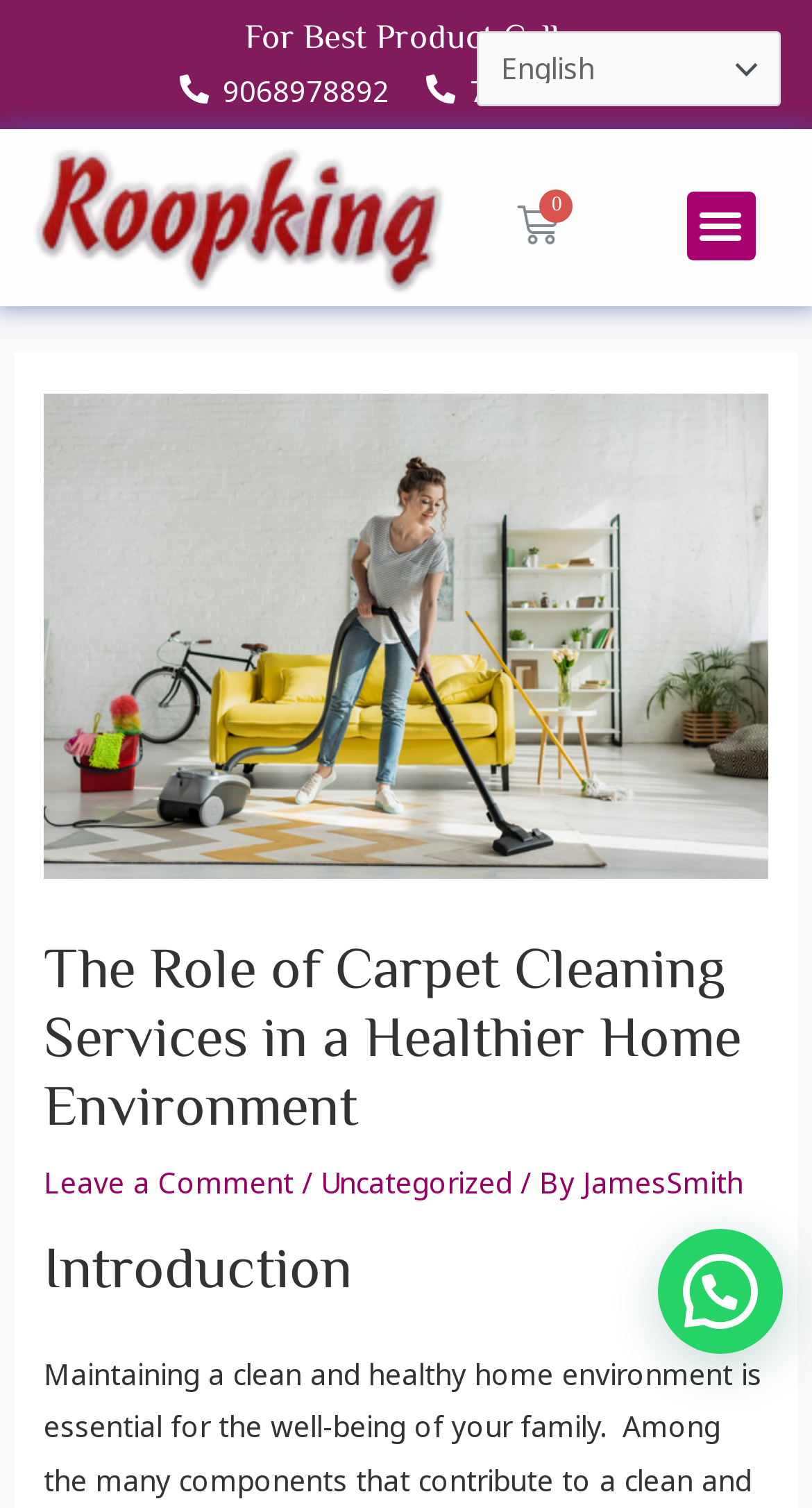Locate the bounding box coordinates of the segment that needs to be clicked to meet this instruction: "Call the phone number for best product".

[0.217, 0.042, 0.479, 0.077]